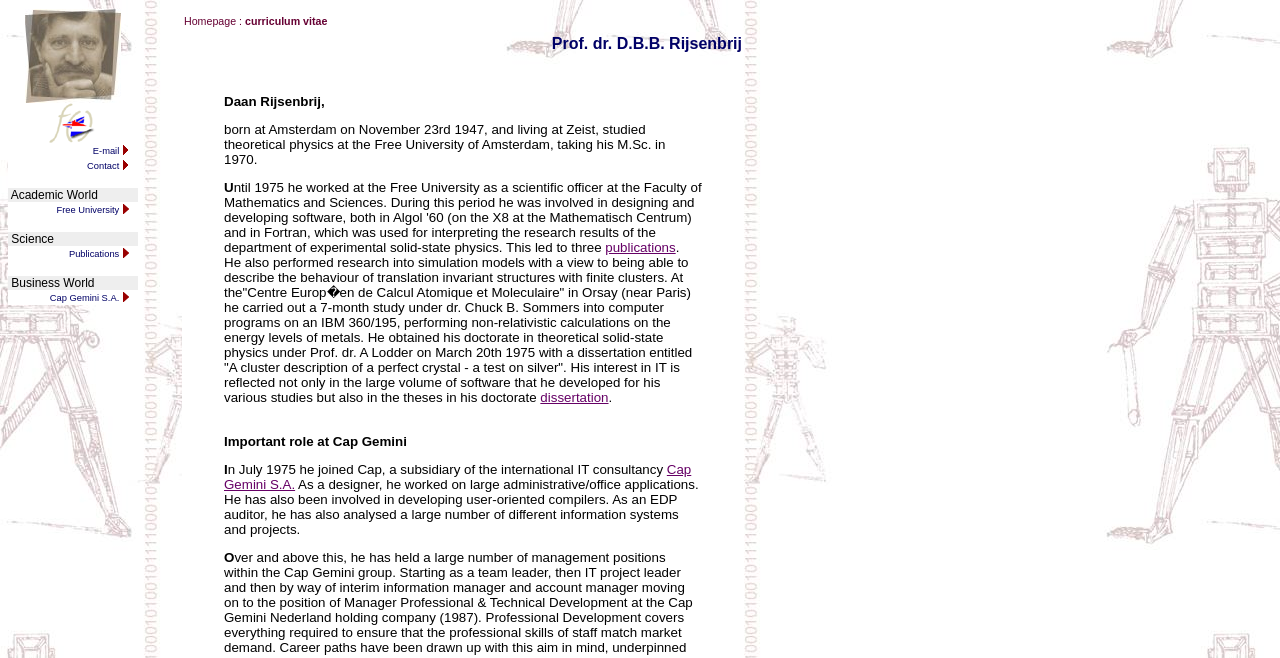Identify the bounding box coordinates of the region that needs to be clicked to carry out this instruction: "Go to Contact". Provide these coordinates as four float numbers ranging from 0 to 1, i.e., [left, top, right, bottom].

[0.068, 0.244, 0.093, 0.259]